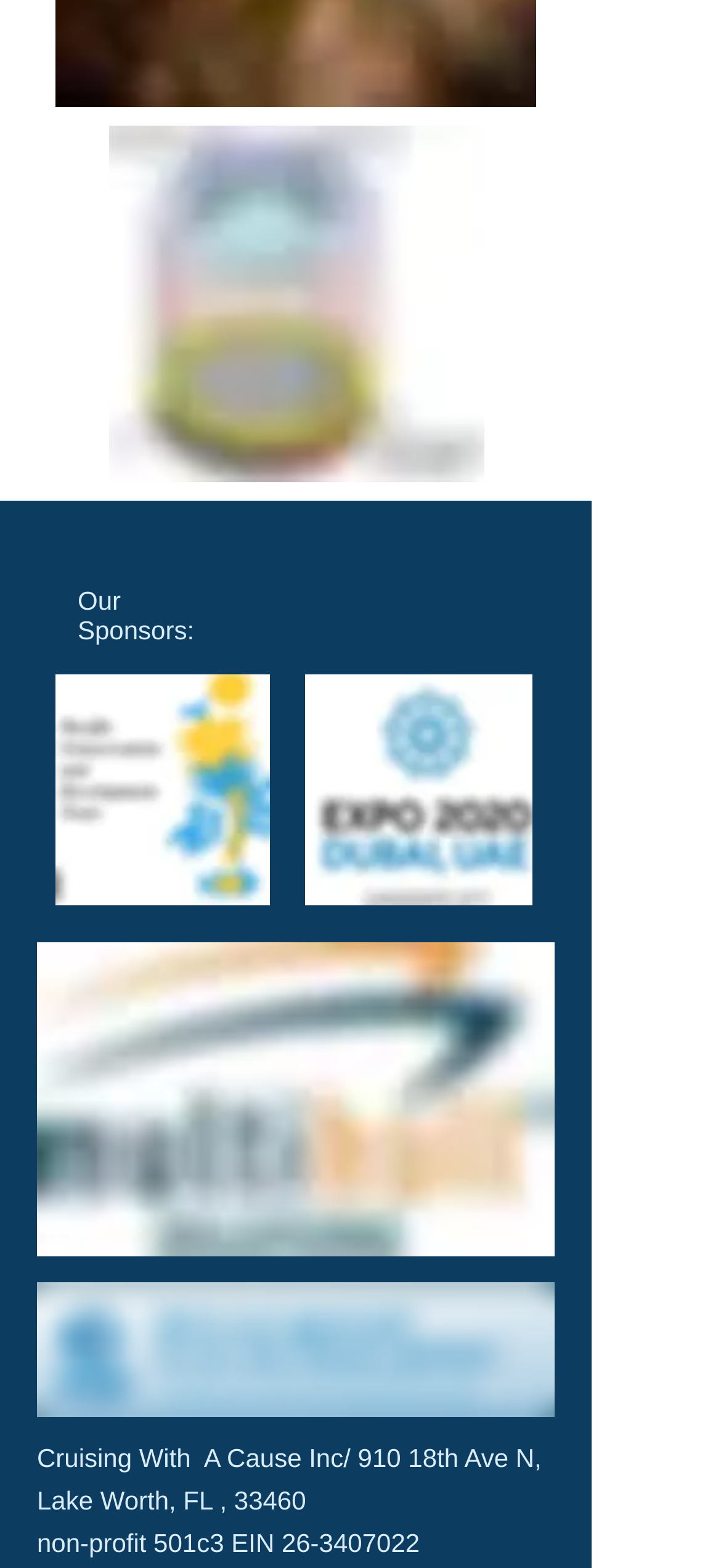Please analyze the image and provide a thorough answer to the question:
What type of organization is Cruising With A Cause Inc?

The webpage contains the heading 'non-profit 501c3 EIN 26-3407022' which indicates that Cruising With A Cause Inc is a non-profit organization.